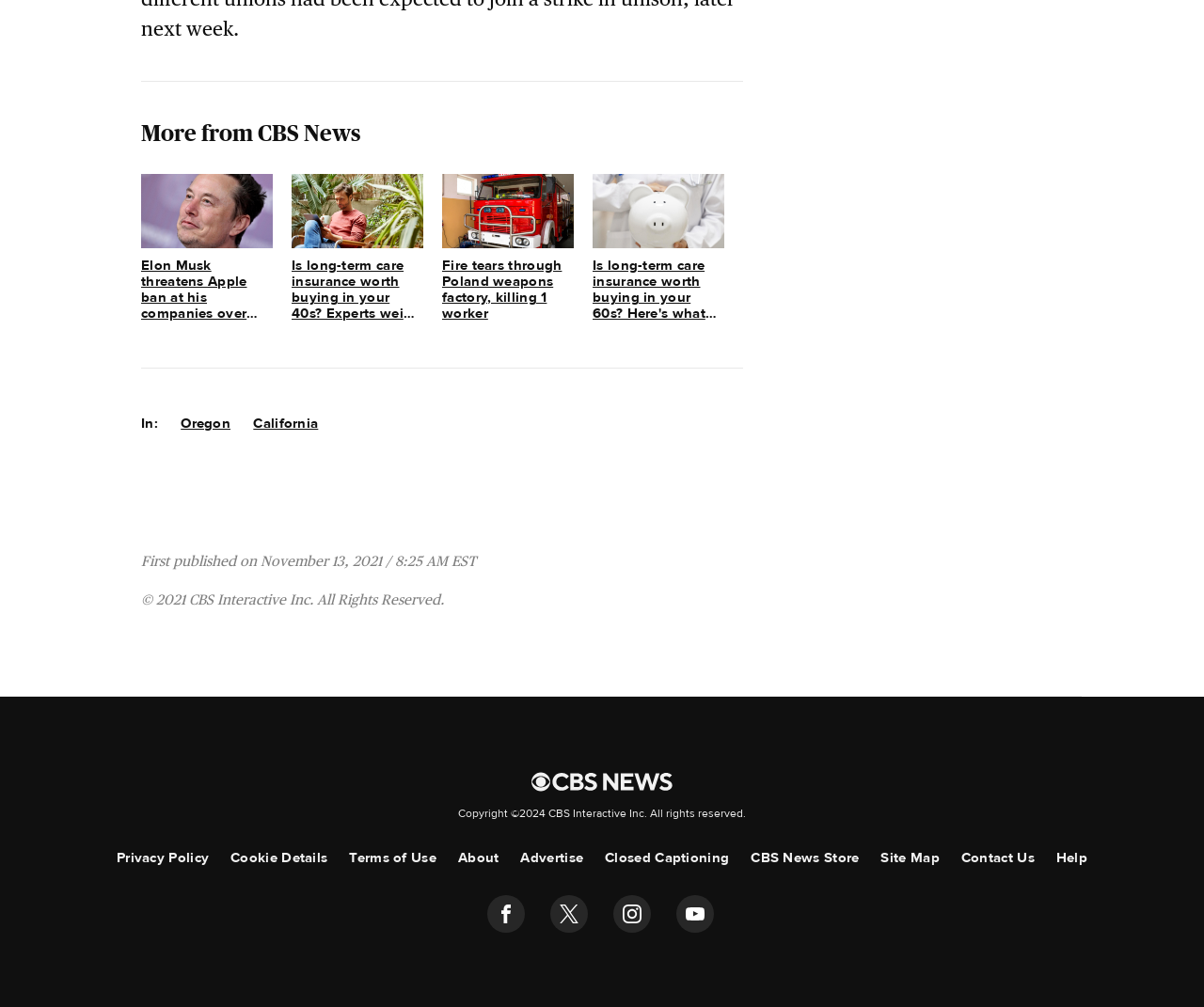Determine the bounding box coordinates for the UI element with the following description: "parent_node: Search name="q" placeholder="Search...."". The coordinates should be four float numbers between 0 and 1, represented as [left, top, right, bottom].

None